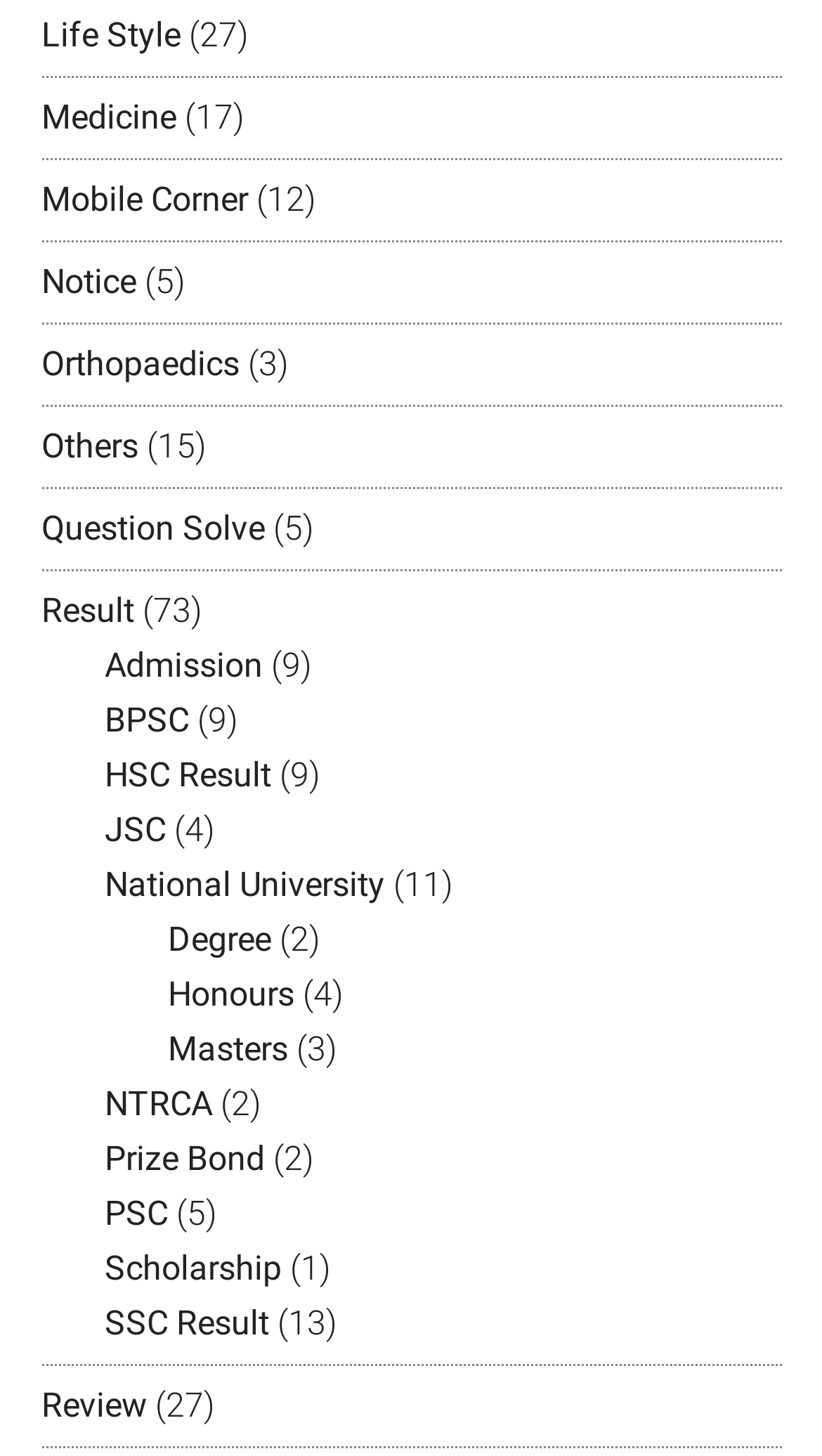How many items are in the 'PSC' category?
Using the image as a reference, give an elaborate response to the question.

By looking at the StaticText element associated with the 'PSC' link, I found that it has a text value of '(5)', indicating that there are 5 items in this category.